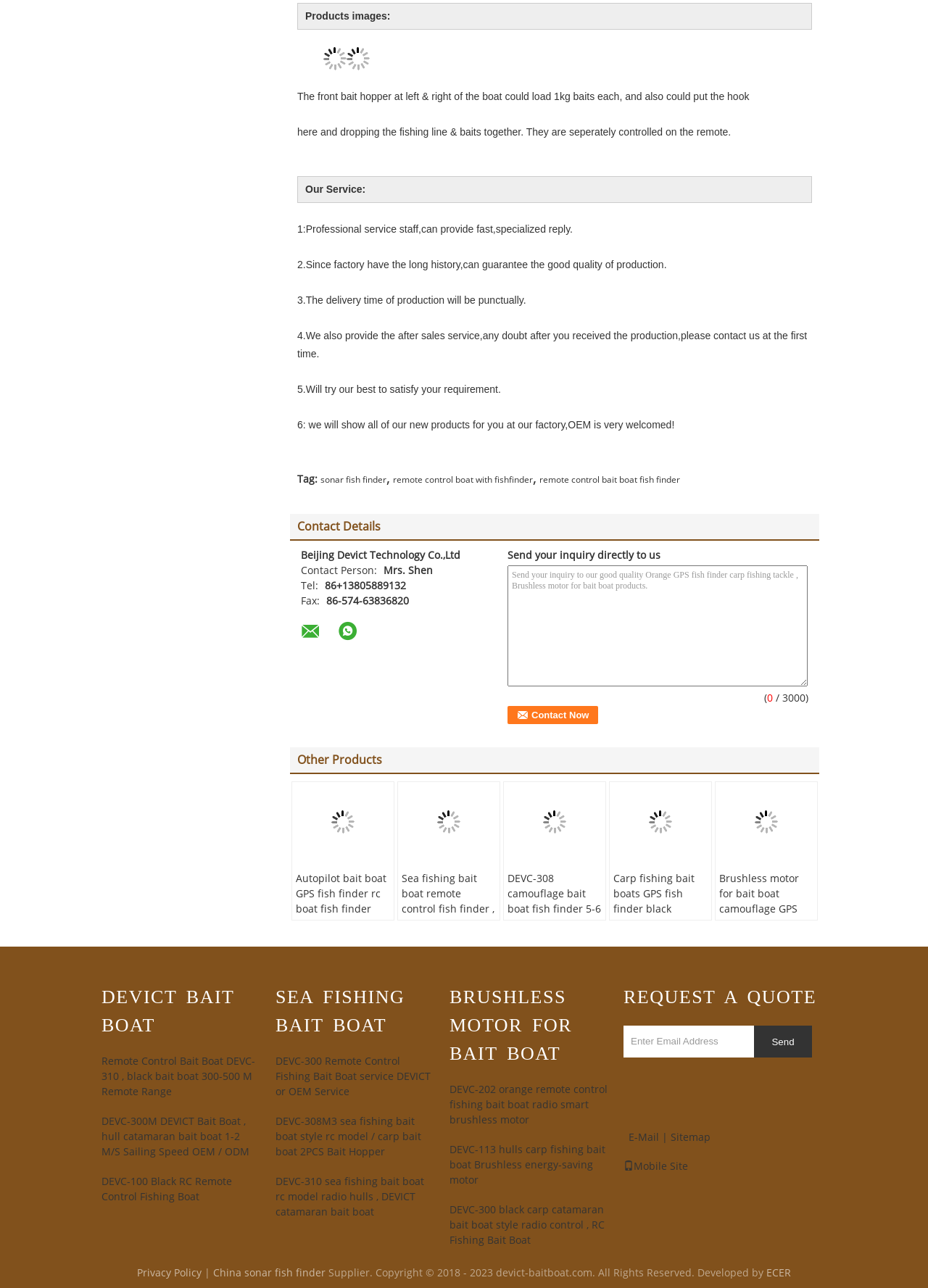What are the other products offered by the company?
Refer to the image and give a detailed answer to the question.

The webpage lists several other products offered by the company, including Autopilot bait boat, Sea fishing bait boat, DEVC-308 camouflage bait boat, and more. These products are displayed in a list with images and brief descriptions.